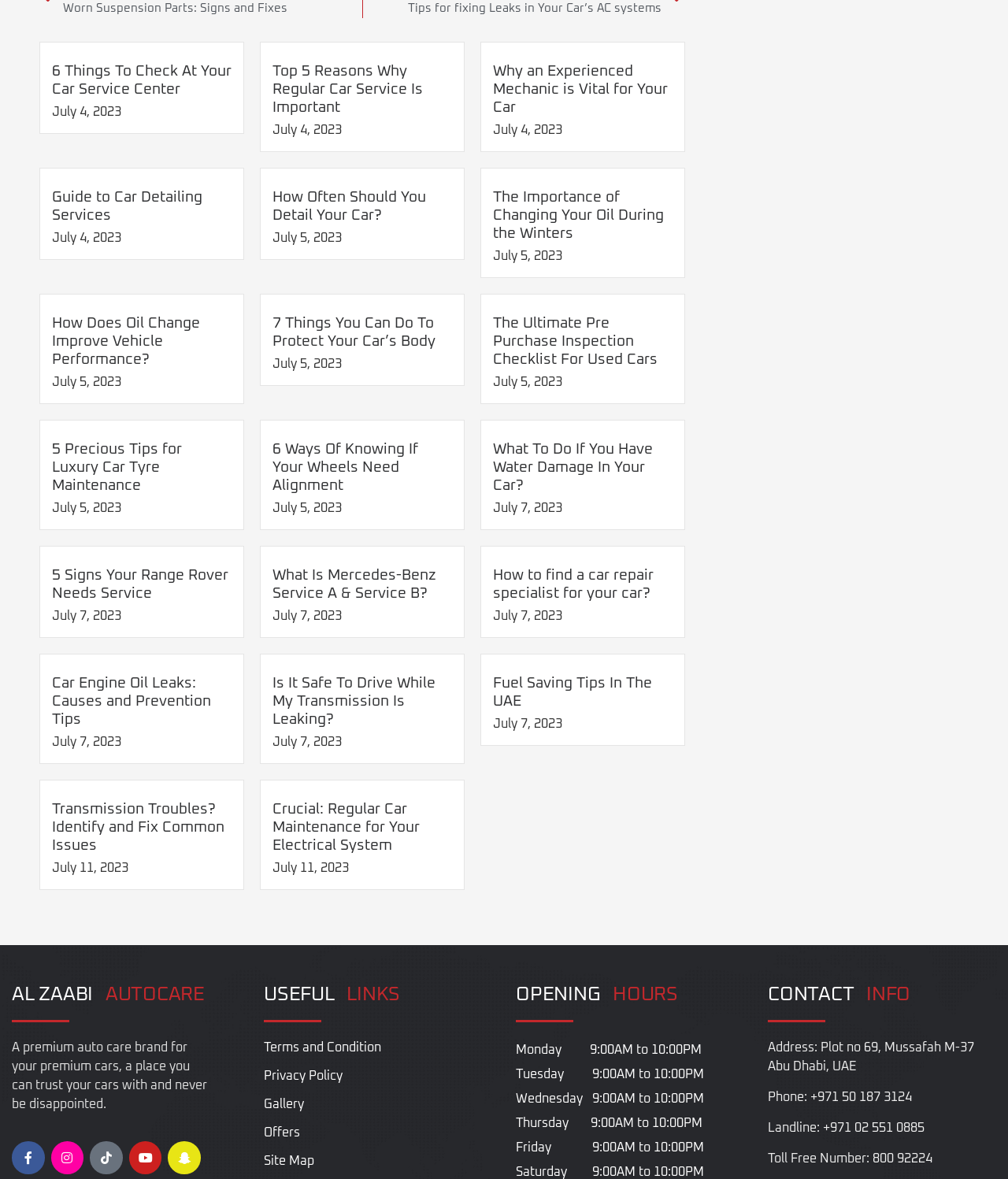Please identify the bounding box coordinates of the region to click in order to complete the task: "Read How Often Should You Detail Your Car?". The coordinates must be four float numbers between 0 and 1, specified as [left, top, right, bottom].

[0.27, 0.16, 0.448, 0.19]